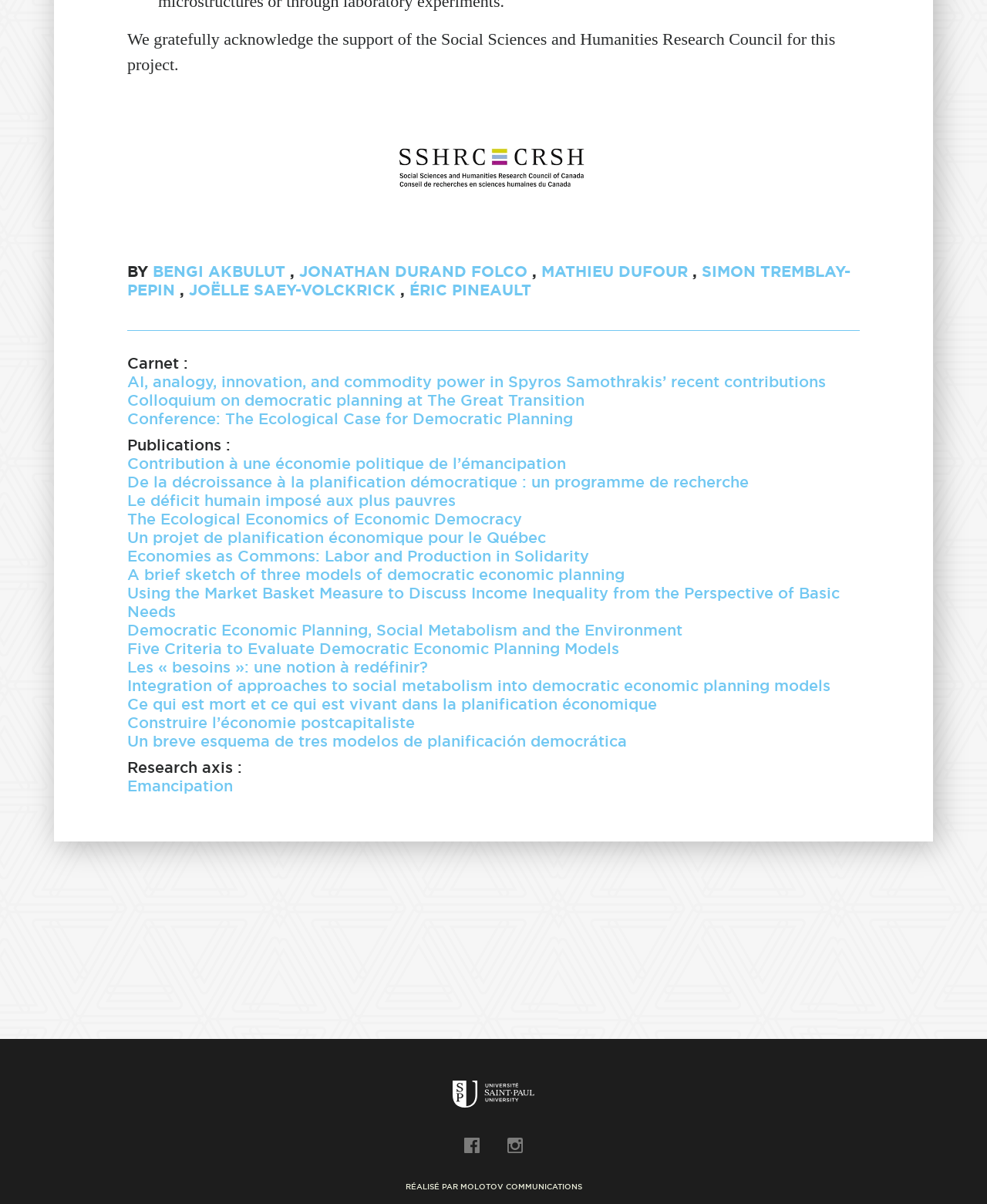Locate the UI element described by alt="usp" in the provided webpage screenshot. Return the bounding box coordinates in the format (top-left x, top-left y, bottom-right x, bottom-right y), ensuring all values are between 0 and 1.

[0.459, 0.885, 0.541, 0.901]